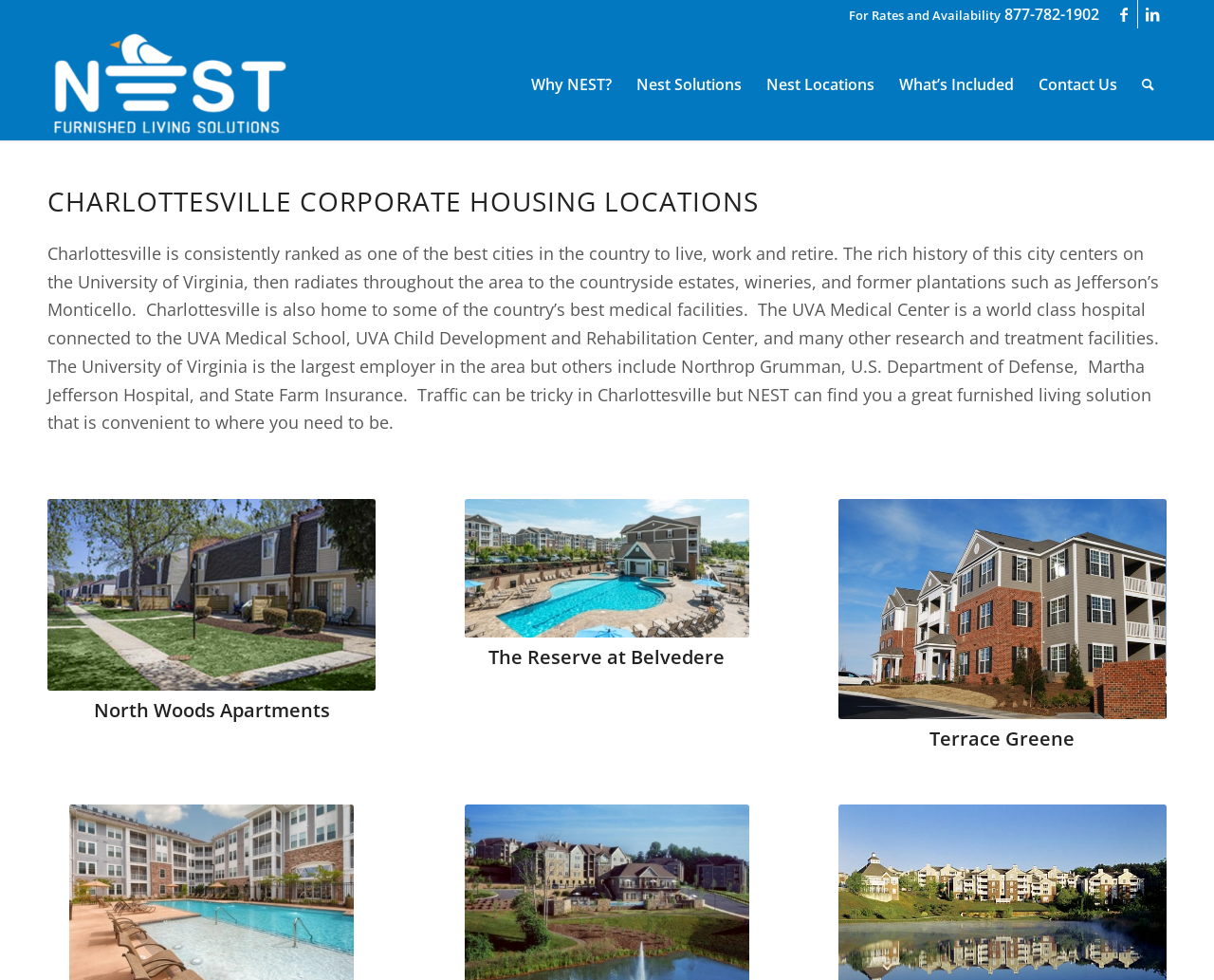Please determine the bounding box coordinates for the element that should be clicked to follow these instructions: "Learn about Nest Solutions".

[0.514, 0.029, 0.621, 0.143]